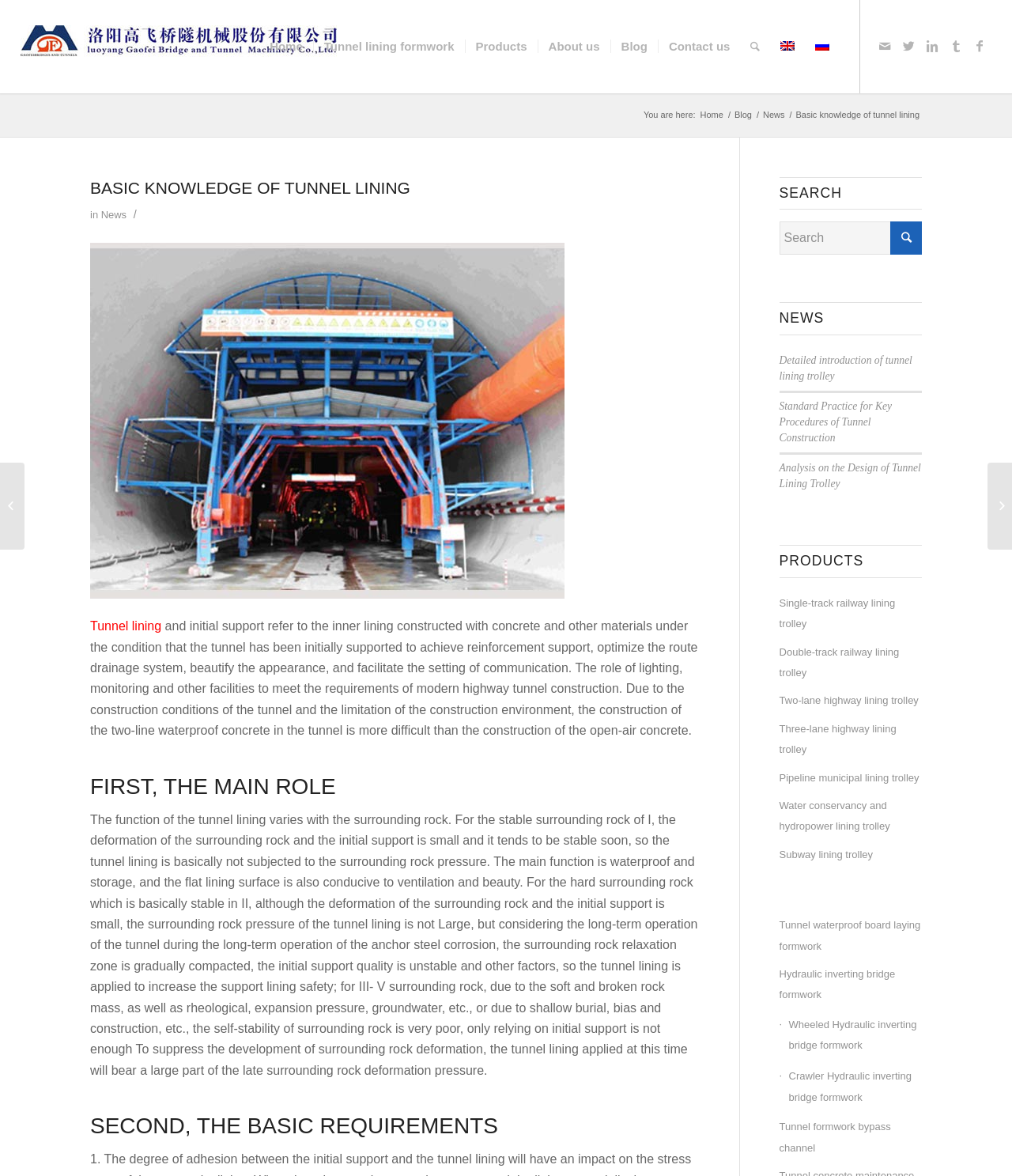Identify the primary heading of the webpage and provide its text.

BASIC KNOWLEDGE OF TUNNEL LINING